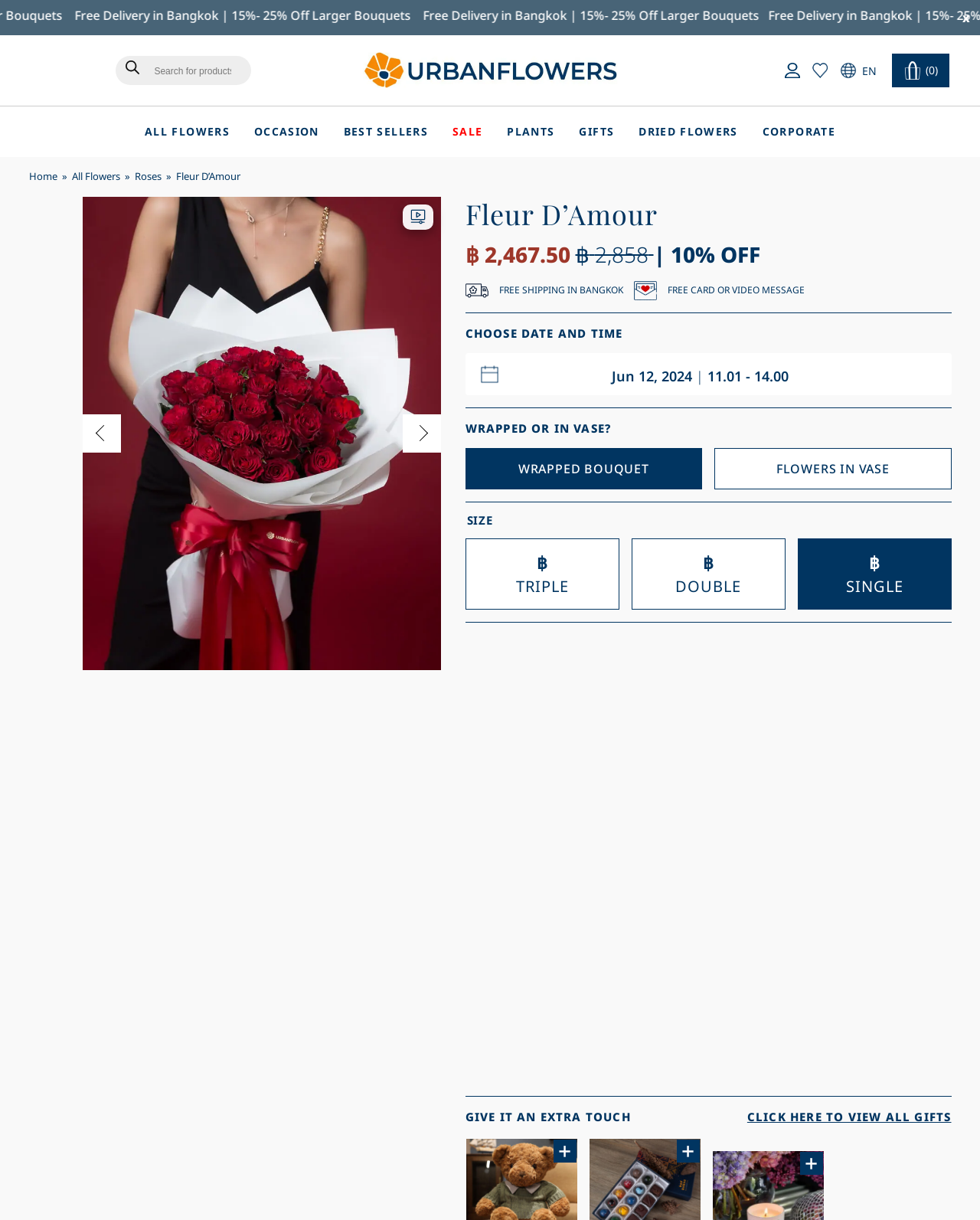Please indicate the bounding box coordinates of the element's region to be clicked to achieve the instruction: "Choose the 'WRAPPED BOUQUET' style". Provide the coordinates as four float numbers between 0 and 1, i.e., [left, top, right, bottom].

[0.475, 0.367, 0.716, 0.401]